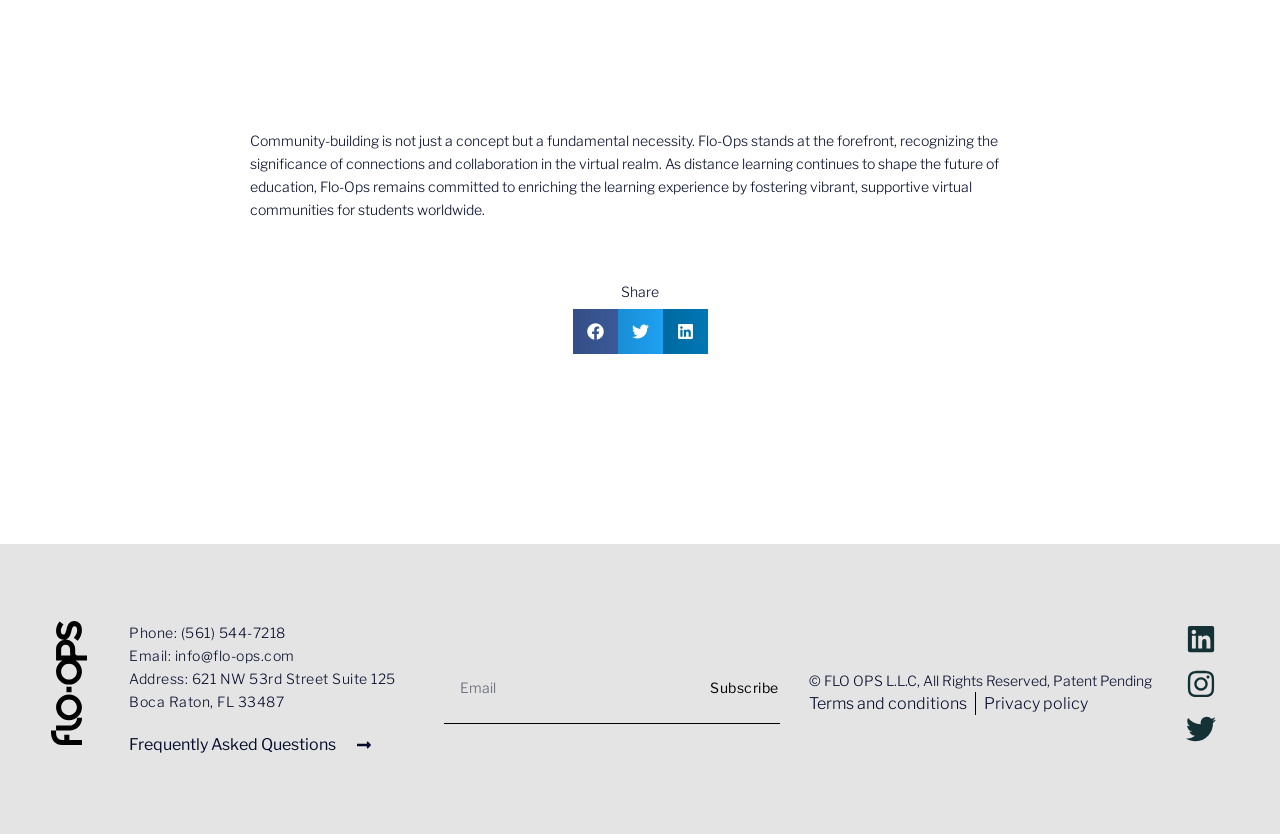Please find the bounding box coordinates of the element that you should click to achieve the following instruction: "Connect on Twitter". The coordinates should be presented as four float numbers between 0 and 1: [left, top, right, bottom].

[0.924, 0.852, 0.952, 0.896]